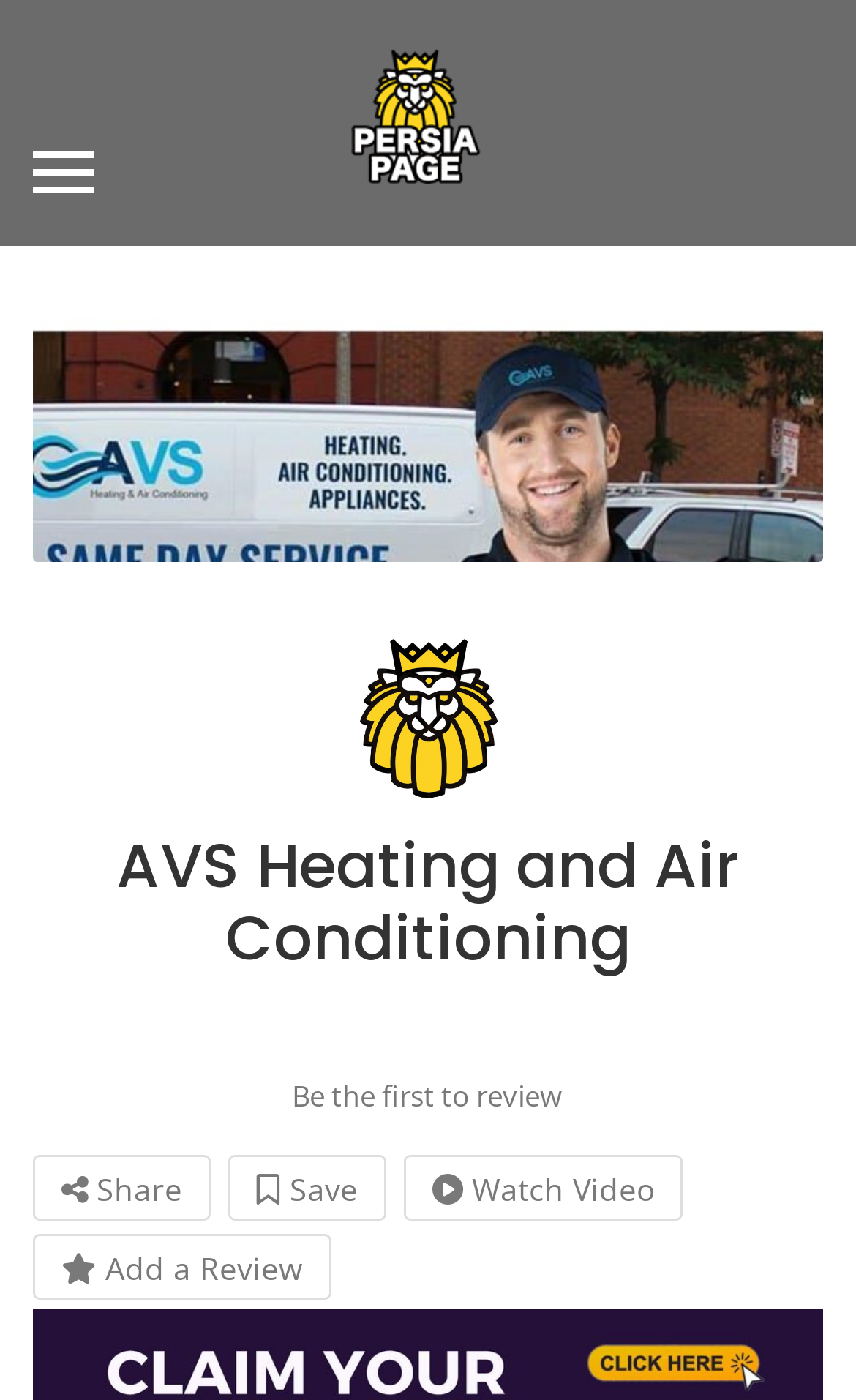Using the provided element description, identify the bounding box coordinates as (top-left x, top-left y, bottom-right x, bottom-right y). Ensure all values are between 0 and 1. Description: Watch Video

[0.472, 0.825, 0.797, 0.872]